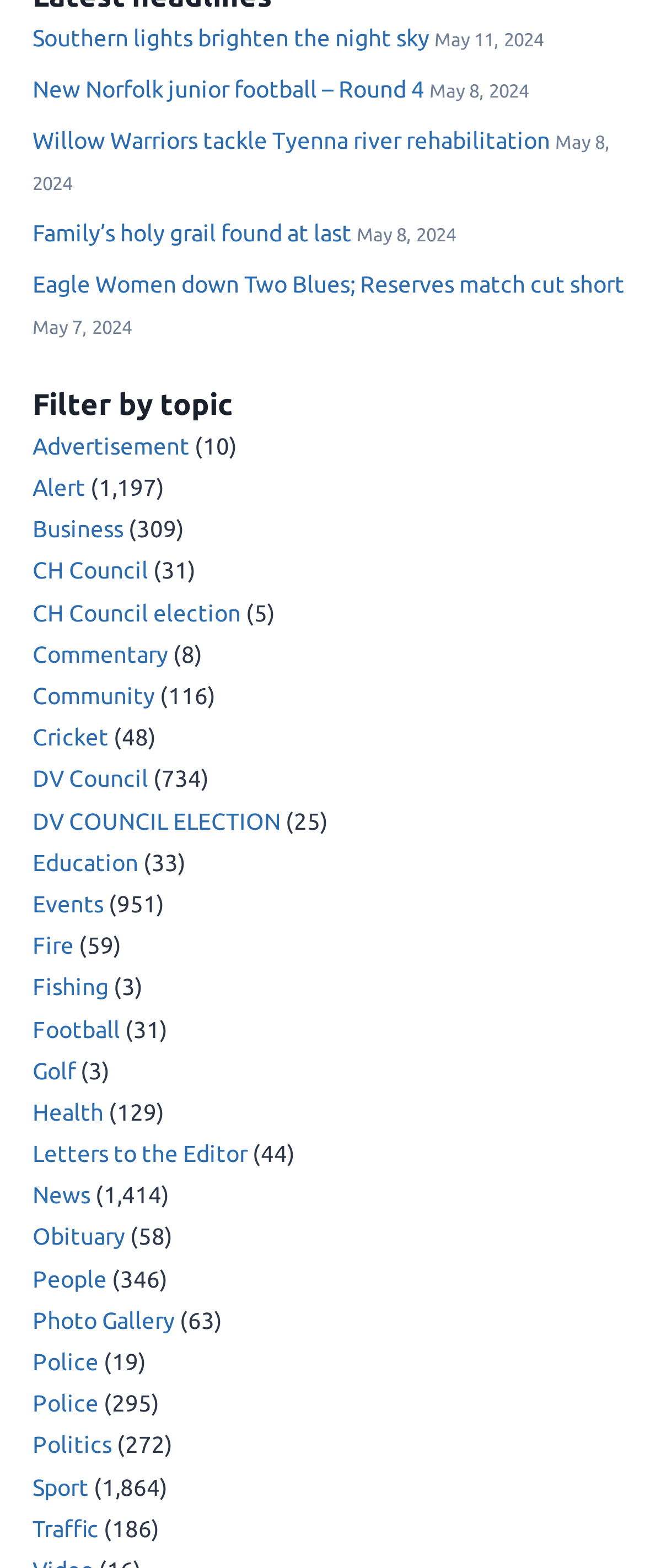Please provide the bounding box coordinates for the element that needs to be clicked to perform the following instruction: "Read Sport news". The coordinates should be given as four float numbers between 0 and 1, i.e., [left, top, right, bottom].

[0.05, 0.94, 0.137, 0.957]